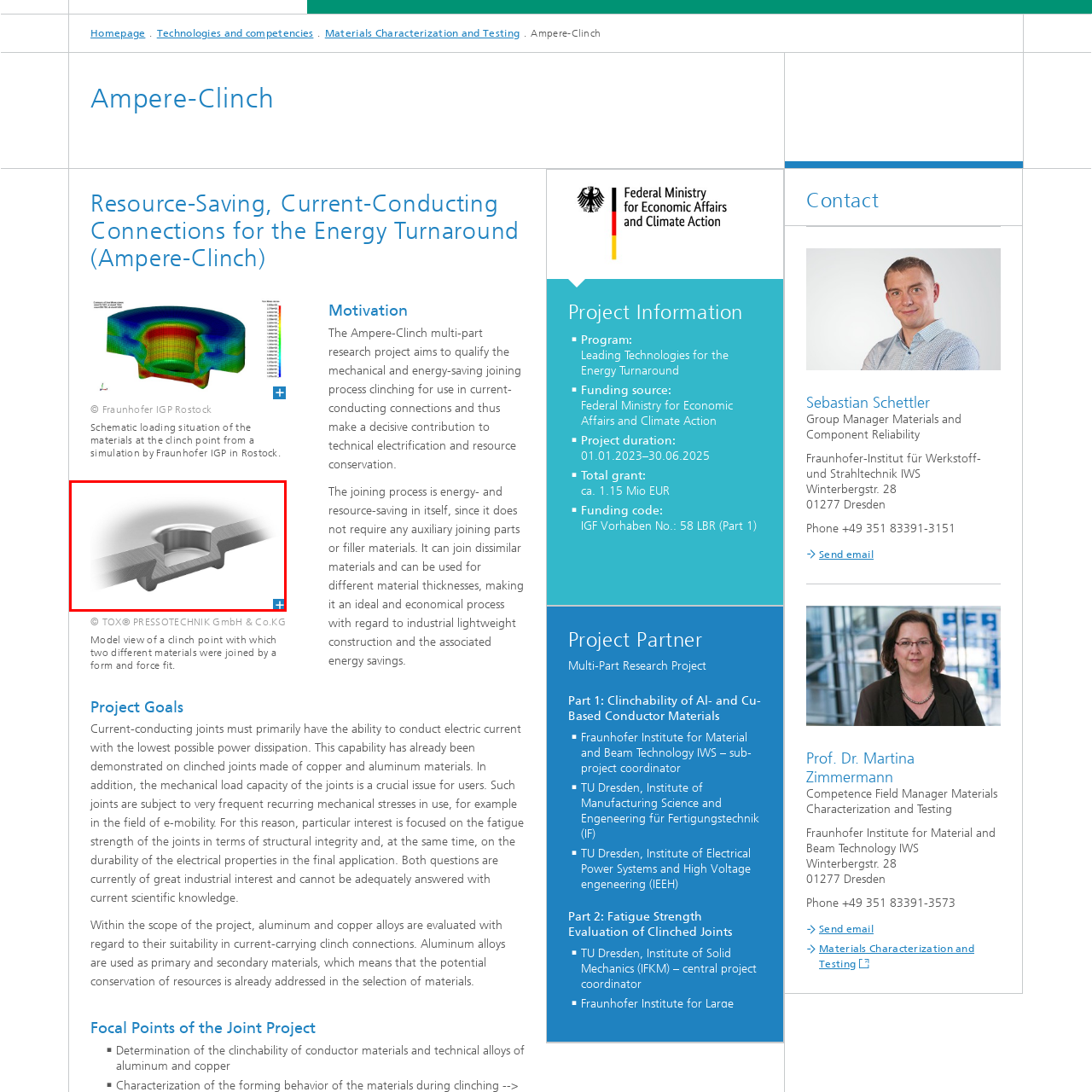What type of materials are used in the component?
Inspect the image within the red bounding box and answer concisely using one word or a short phrase.

High-quality